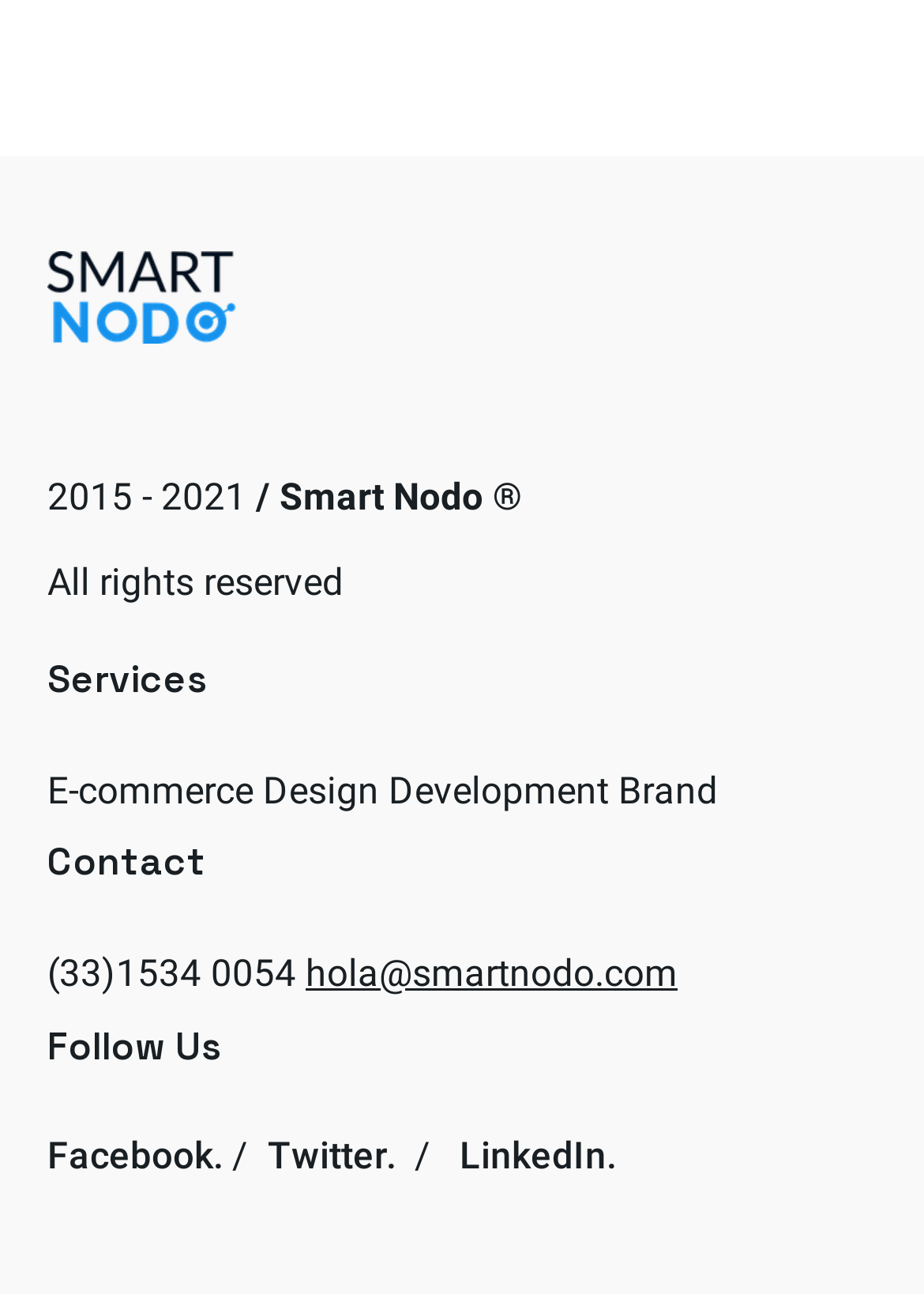Provide a one-word or short-phrase answer to the question:
What social media platforms is the company on?

Facebook, Twitter, LinkedIn